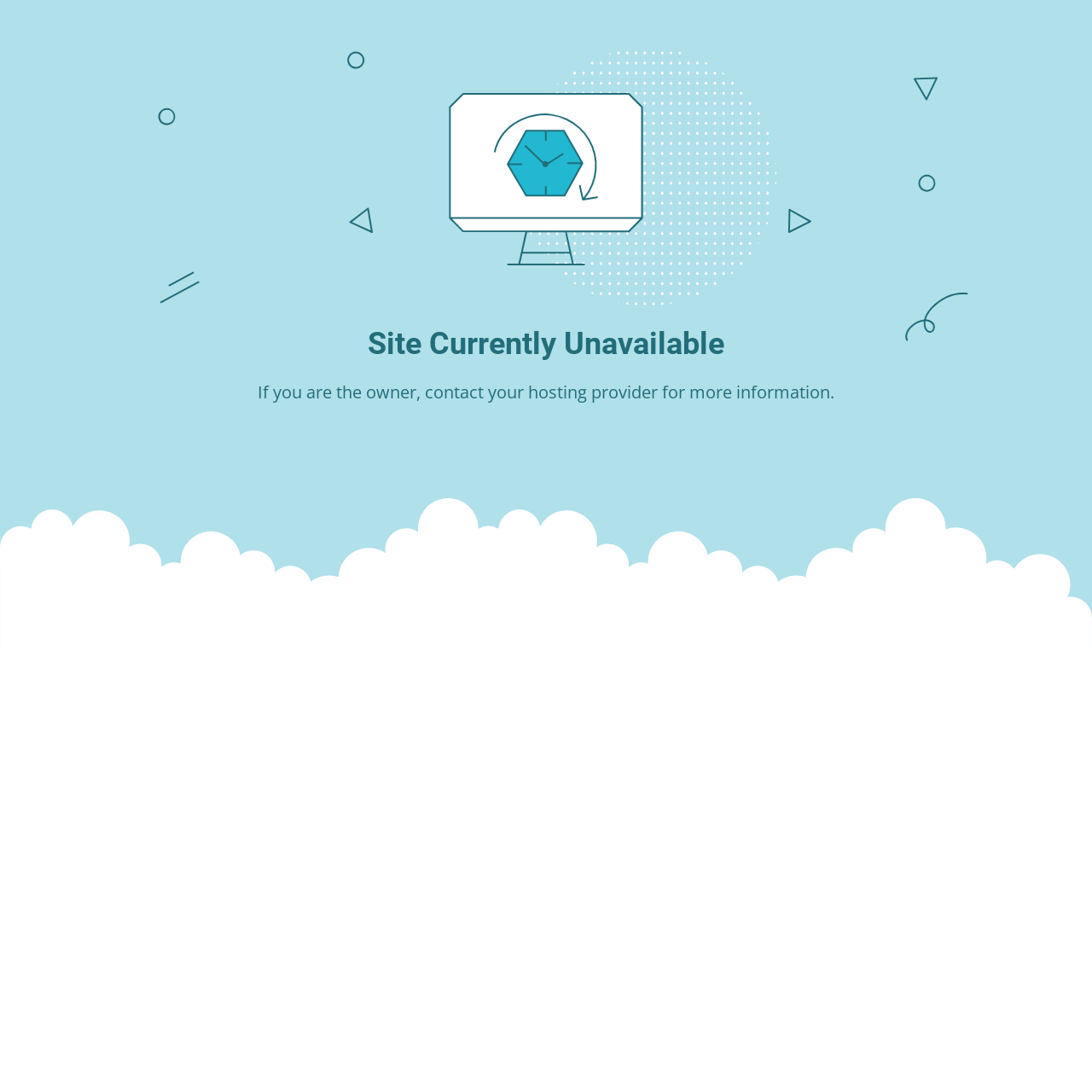Please find the top heading of the webpage and generate its text.

Site Currently Unavailable